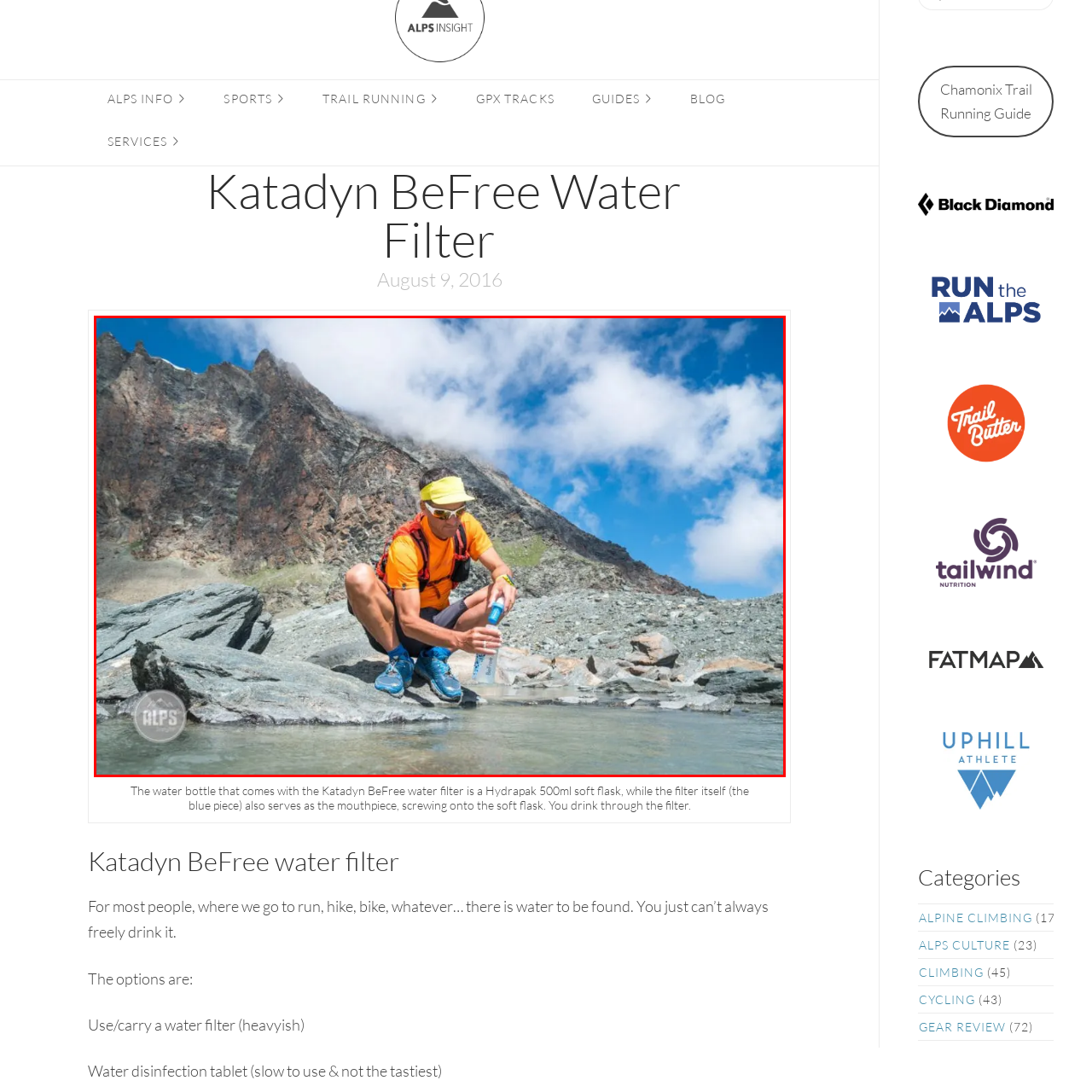View the segment outlined in white, What is the dominant color of the runner's attire? 
Answer using one word or phrase.

orange